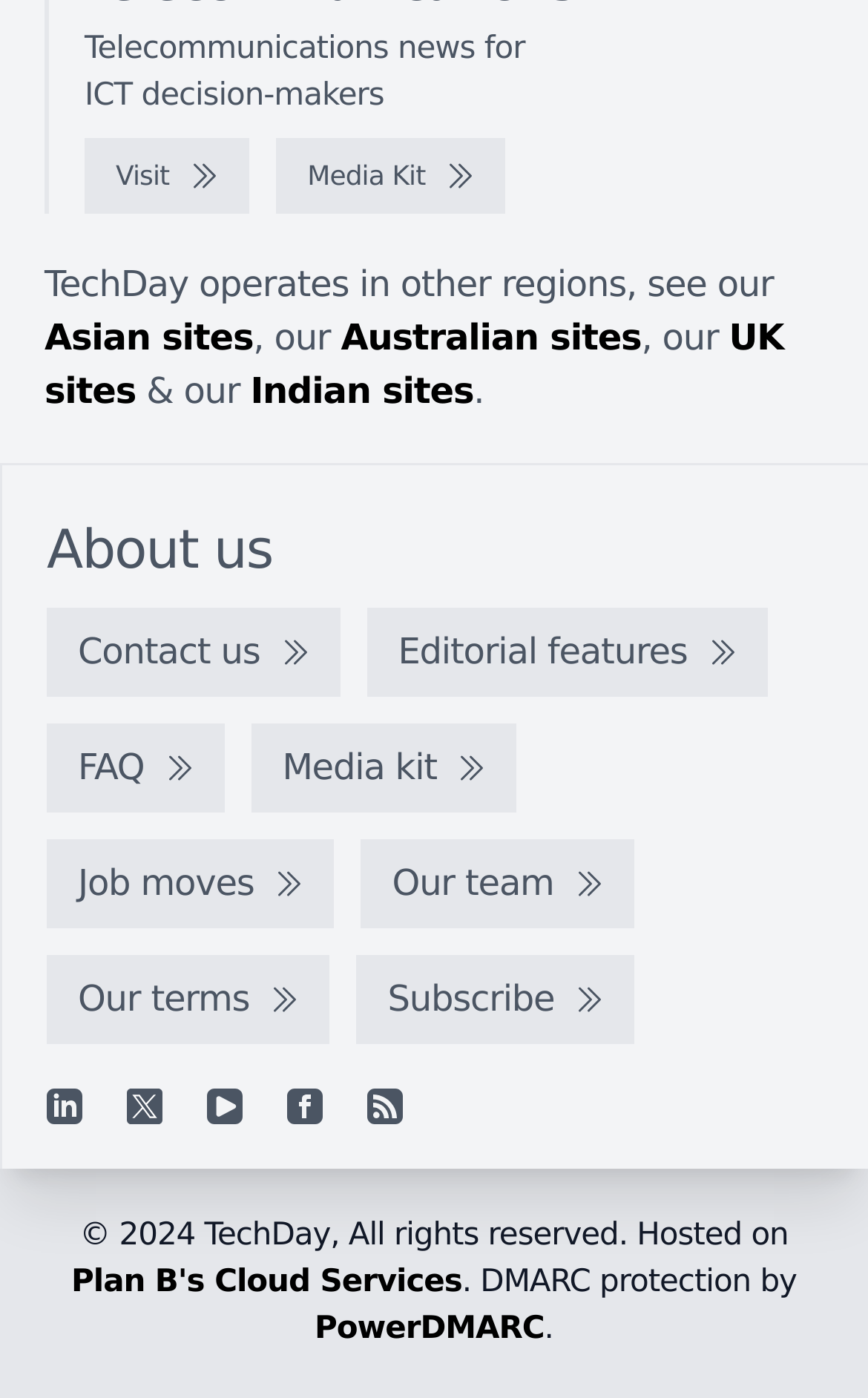Refer to the image and provide a thorough answer to this question:
What social media platforms does TechDay have a presence on?

From the links 'LinkedIn', 'YouTube', and 'Facebook' at the bottom of the webpage, it can be inferred that TechDay has a presence on these three social media platforms.